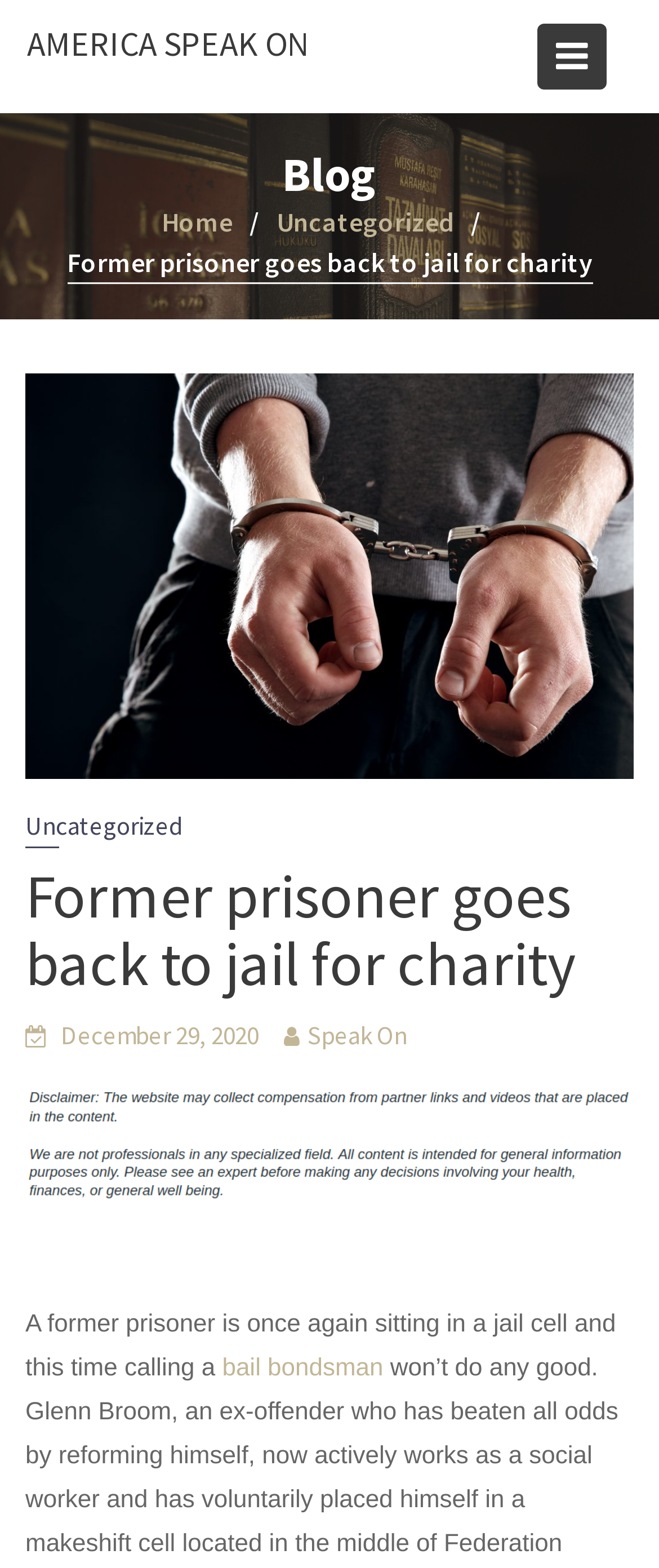Can you give a detailed response to the following question using the information from the image? What is the main topic of this blog post?

I determined the answer by reading the static text content, which describes the main topic of the blog post as 'A former prisoner is once again sitting in a jail cell...'.